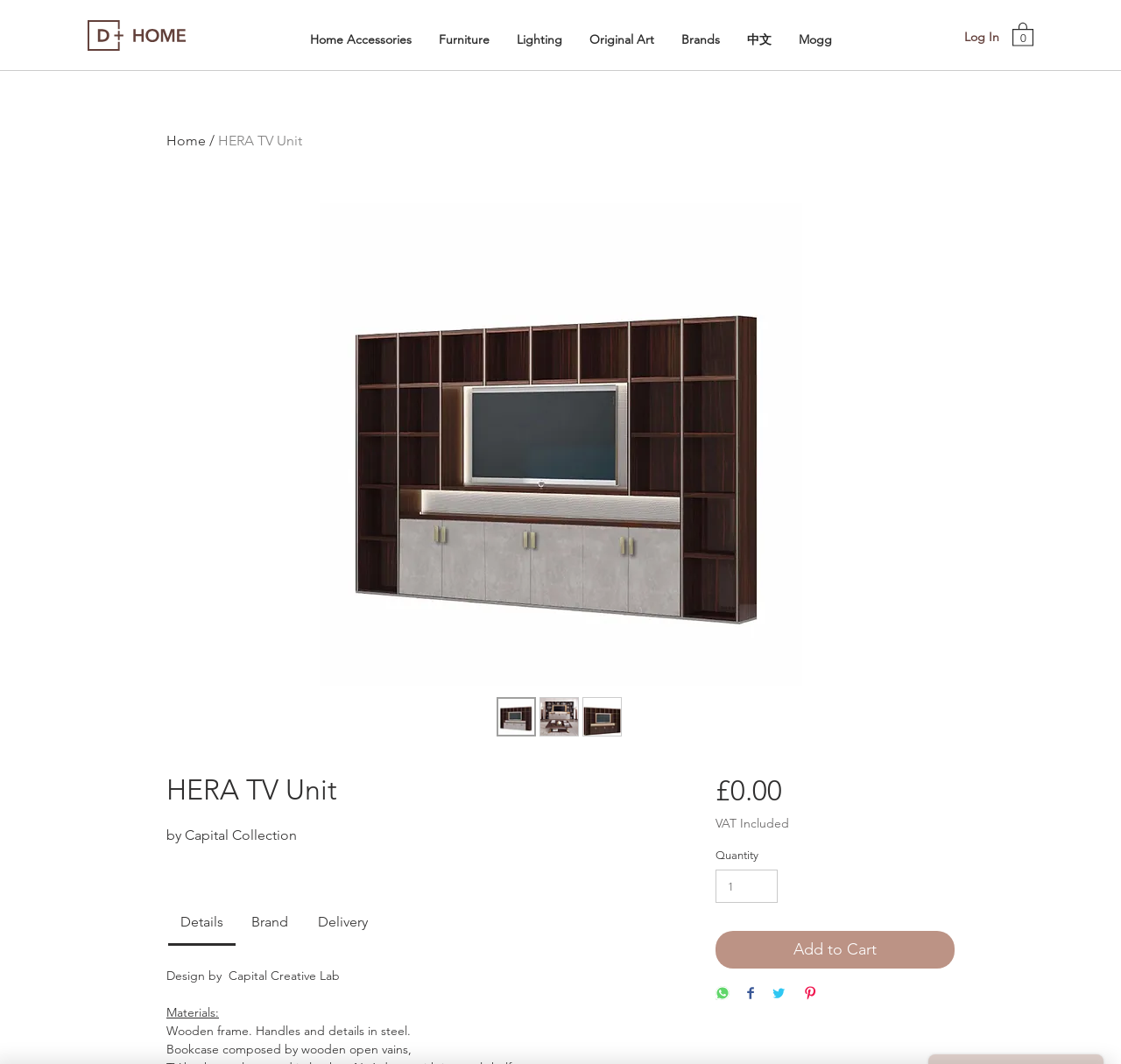Can you show the bounding box coordinates of the region to click on to complete the task described in the instruction: "View the 'Home Accessories' category"?

[0.264, 0.016, 0.379, 0.058]